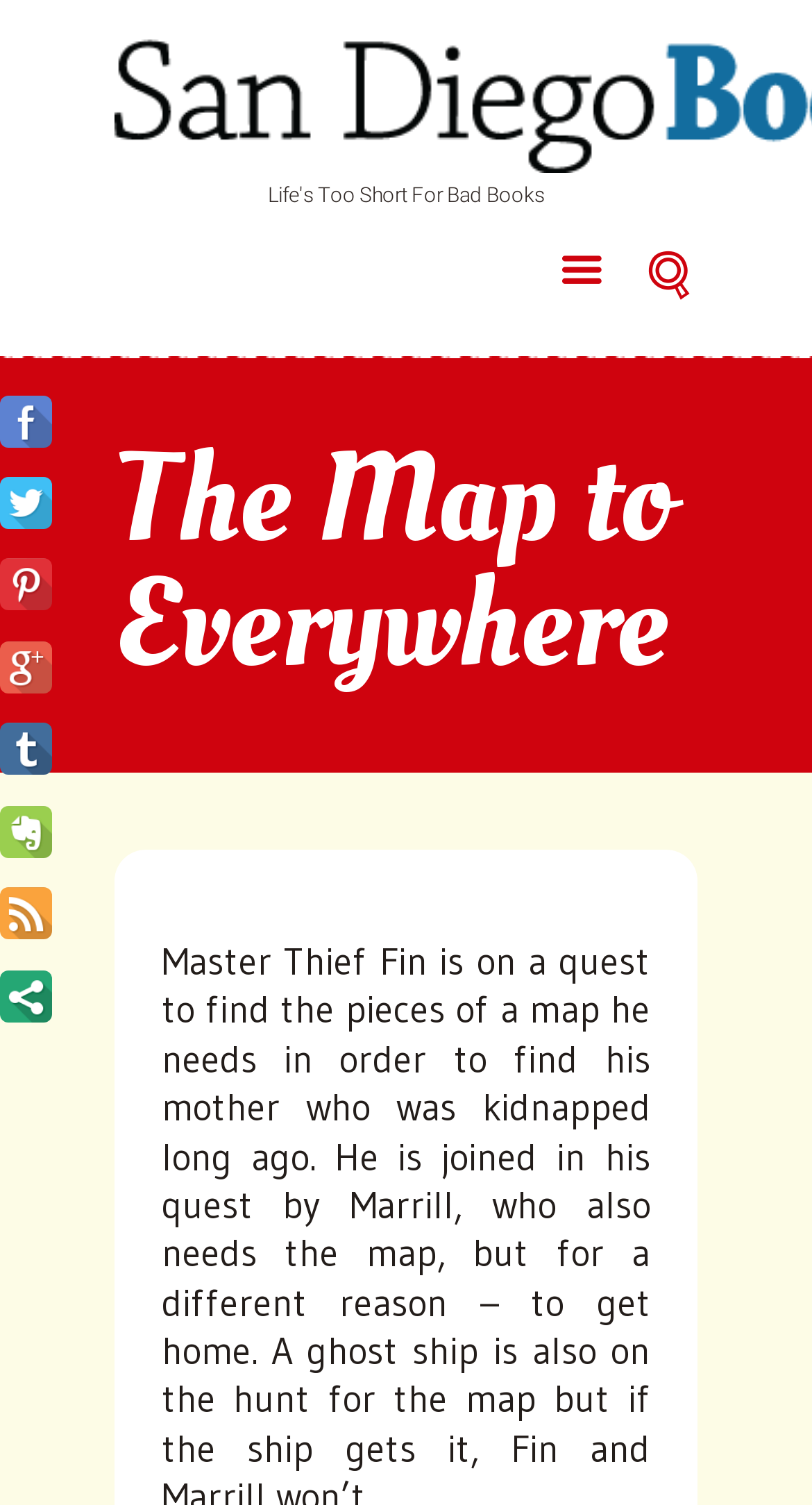How many navigation links are there on the top?
Based on the visual content, answer with a single word or a brief phrase.

1